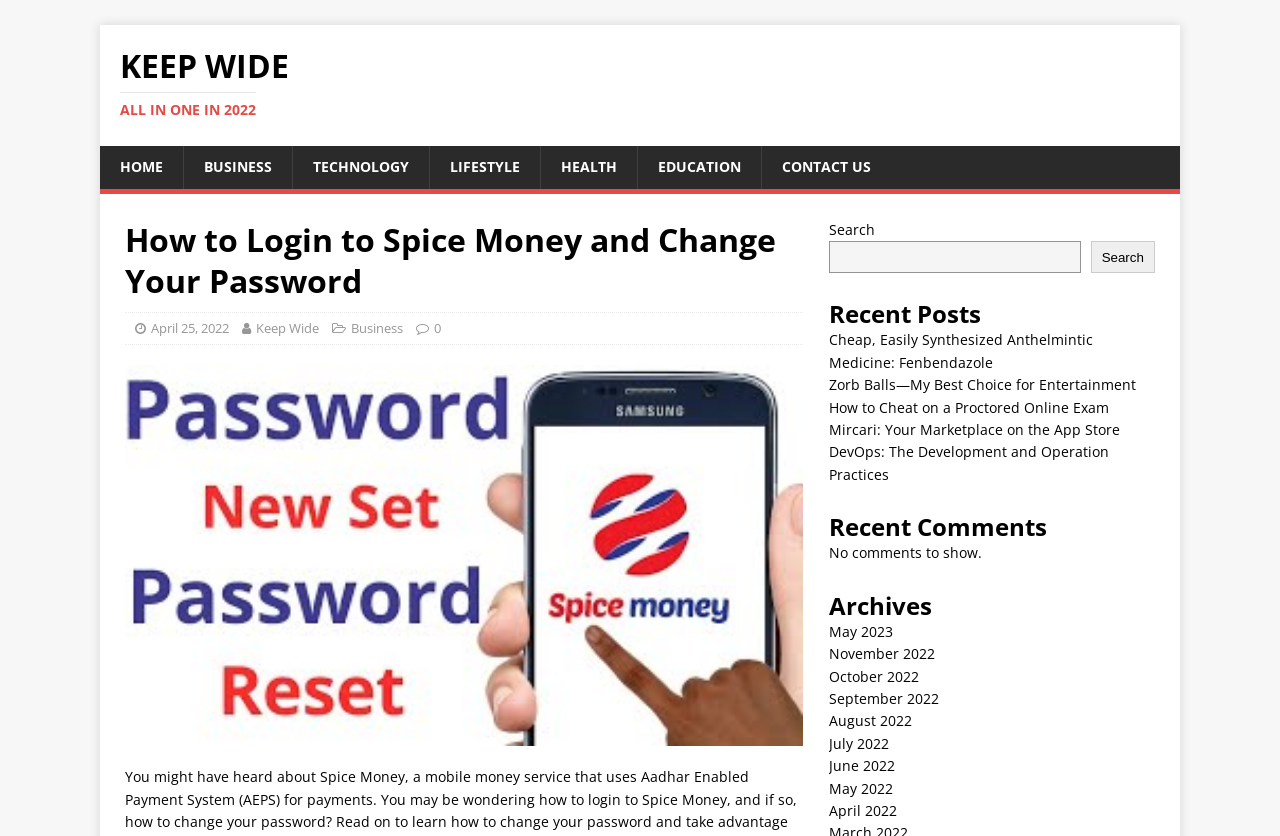Please identify the bounding box coordinates of the region to click in order to complete the given instruction: "Read the 'How to Login to Spice Money and Change Your Password' article". The coordinates should be four float numbers between 0 and 1, i.e., [left, top, right, bottom].

[0.098, 0.262, 0.627, 0.361]